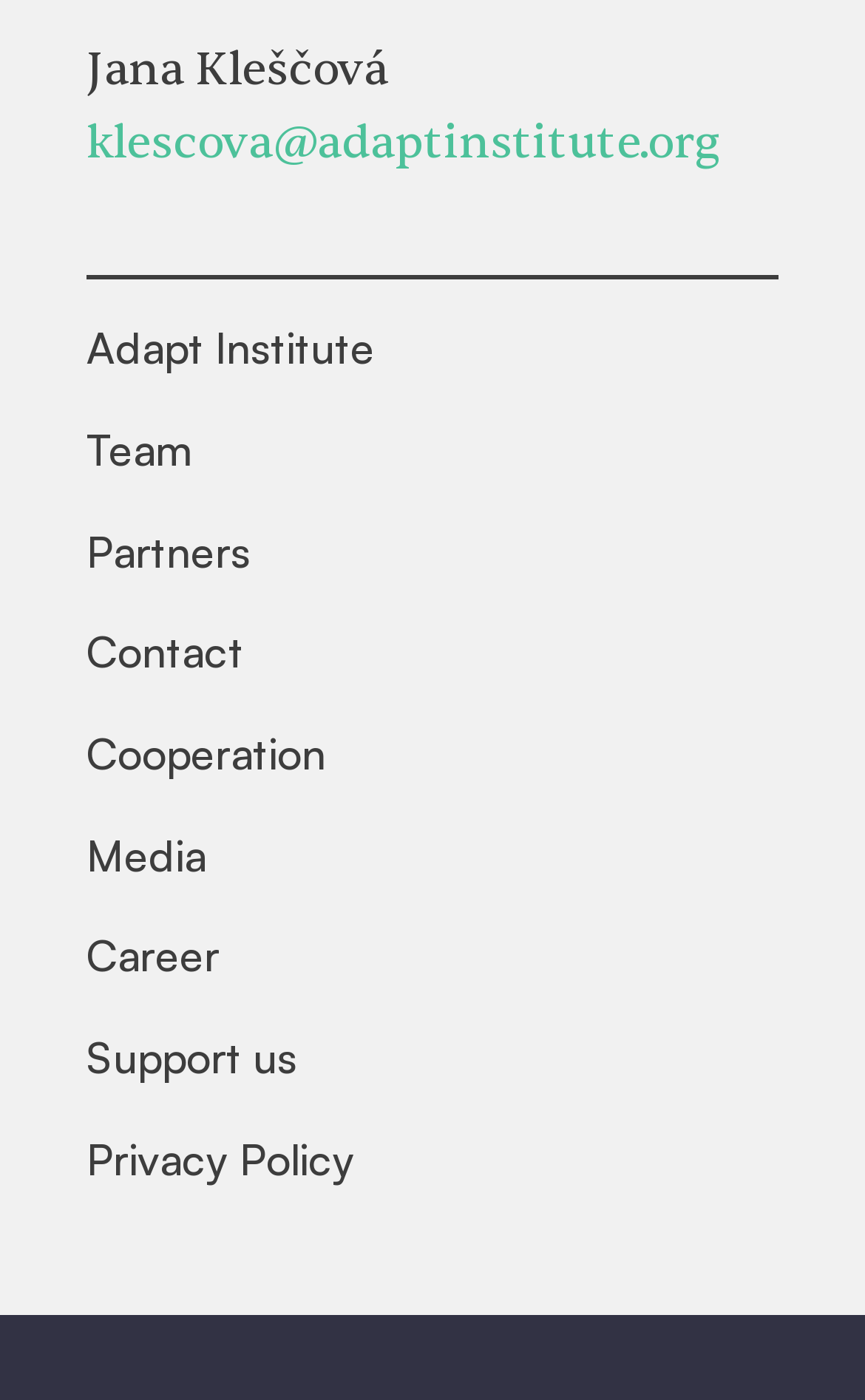What is the email address on the webpage?
Look at the screenshot and respond with a single word or phrase.

klescova@adaptinstitute.org